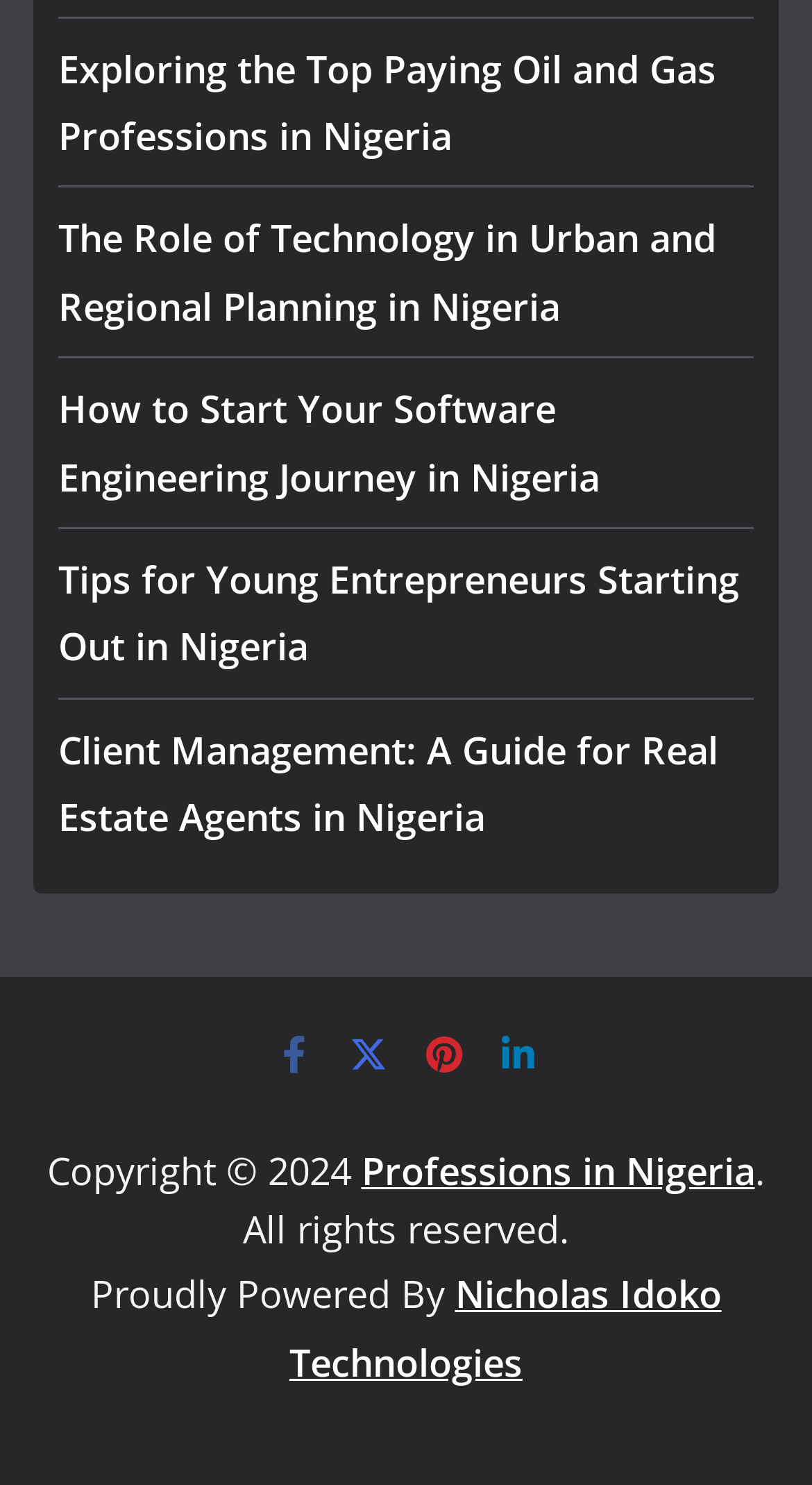Please give the bounding box coordinates of the area that should be clicked to fulfill the following instruction: "Explore the top paying oil and gas professions in Nigeria". The coordinates should be in the format of four float numbers from 0 to 1, i.e., [left, top, right, bottom].

[0.072, 0.029, 0.882, 0.108]